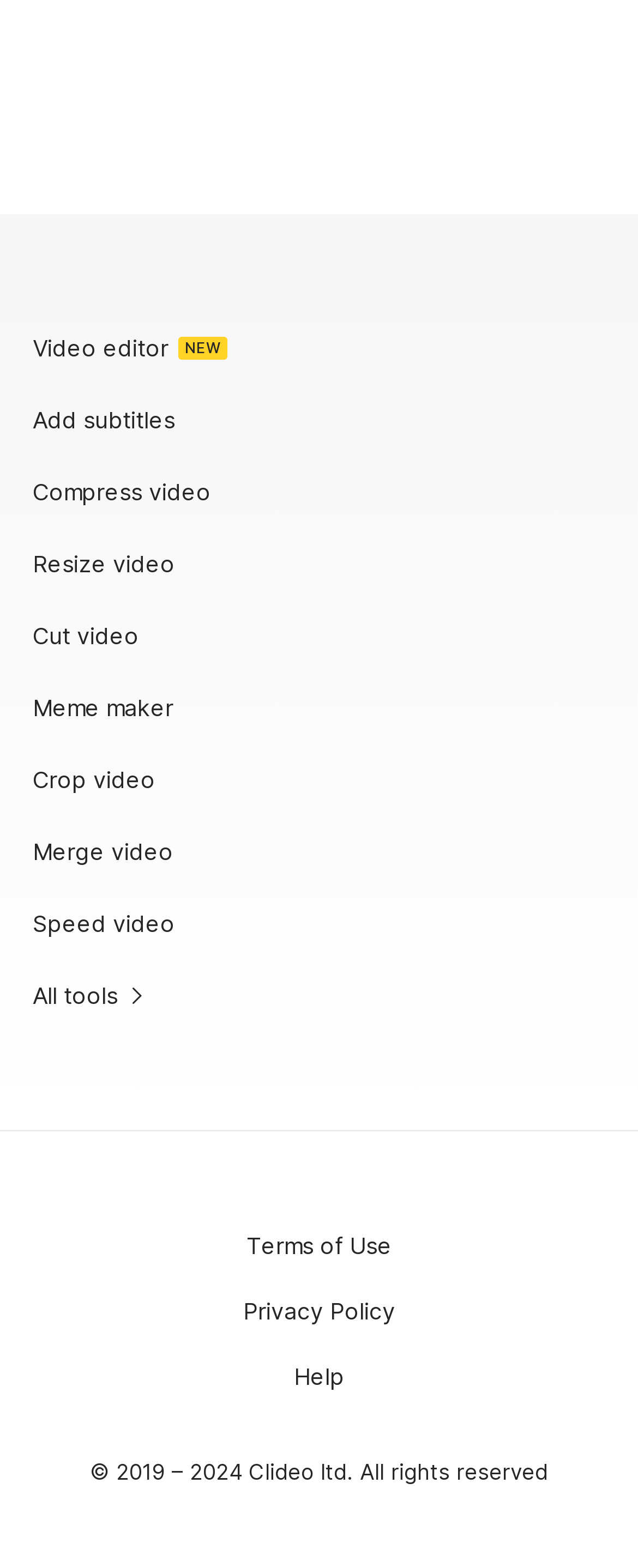Locate the coordinates of the bounding box for the clickable region that fulfills this instruction: "Send an email to the practice".

None